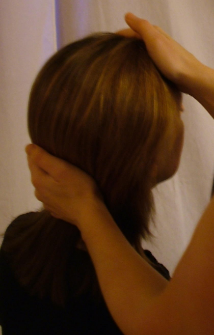Generate an in-depth description of the visual content.

The image depicts a person receiving a soothing Indian Champissage™ treatment, a specialized form of head and shoulder massage known for its calming benefits. In this serene moment, a therapist gently supports the client's head while simultaneously working on the scalp and neck, focusing on alleviating tension. The individual's hairstyle, which is slightly tousled, suggests a relaxed state, indicative of the therapy's impact. The background is subtly blurred, emphasizing the connection between the therapist's hands and the client, highlighting the personal and therapeutic nature of the session. The treatment aims to promote relaxation, enhance well-being, and relieve pain associated with tension, making it a popular choice for those seeking holistic healing methods.